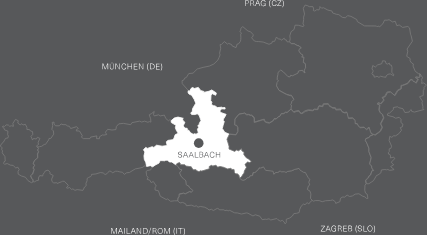Thoroughly describe the content and context of the image.

The image depicts a map highlighting the region of Saalbach, situated in Austria. Shown in white against a darker background, Saalbach is prominently outlined and labeled, making it easily identifiable. Surrounding geographical areas, including Munich (Germany), Prague (Czech Republic), and Zagreb (Croatia), are also labeled, providing context and illustrating Saalbach's location within Central Europe. This map emphasizes Saalbach's significance as a key destination in the region, suggesting its accessibility and potential as a travel hub.